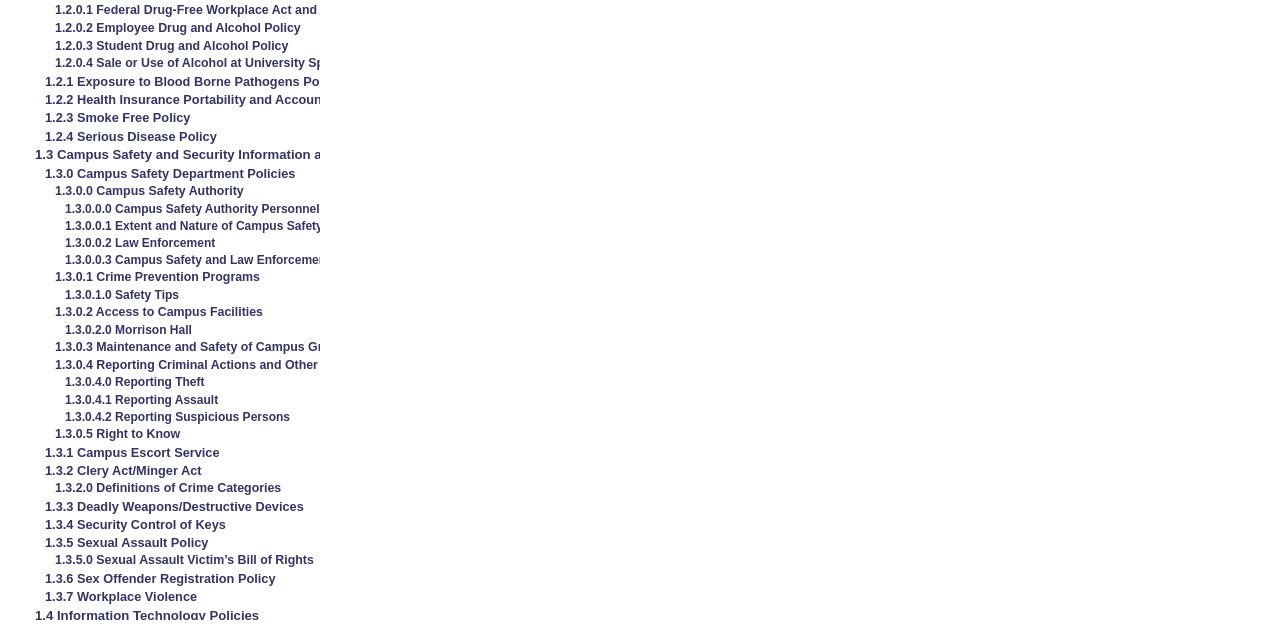Determine the bounding box coordinates of the UI element that matches the following description: "#outdoor_activities". The coordinates should be four float numbers between 0 and 1 in the format [left, top, right, bottom].

None